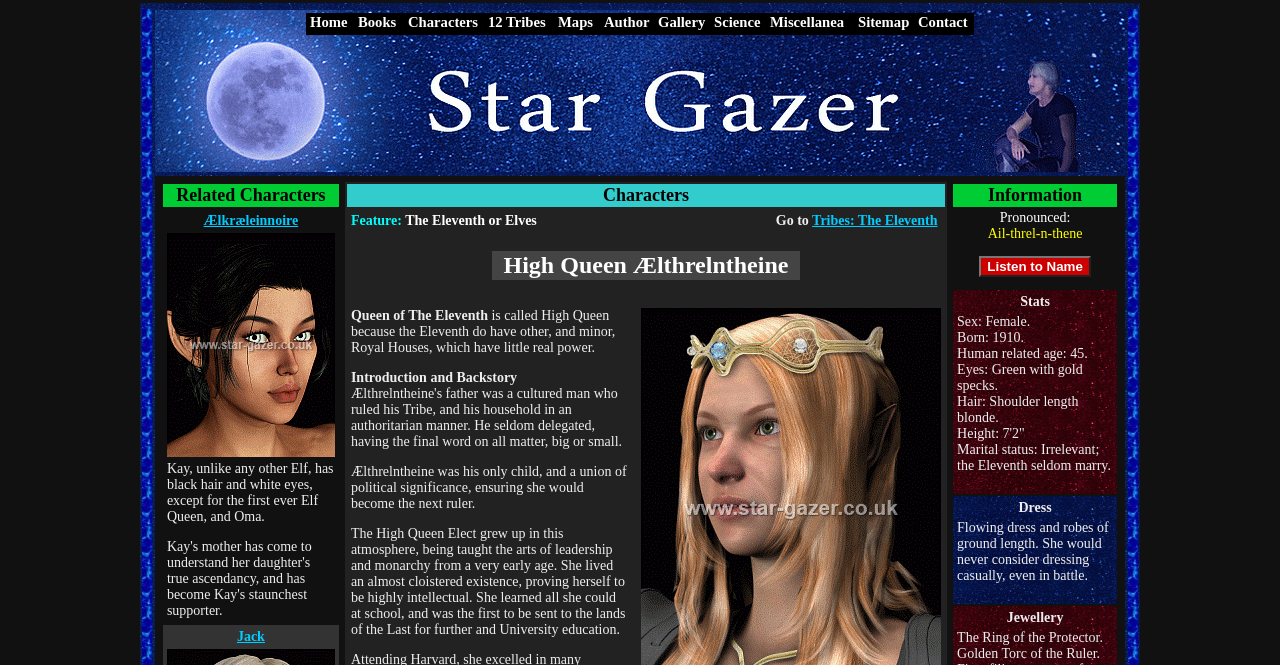Provide a comprehensive description of the webpage.

This webpage is about Aelthrelntheine, the Elf Queen, High Lord Protector of Gaia. At the top, there is a table with three columns, taking up almost the entire width of the page. The first column is narrow, the second column is wide, and the third column is narrow again.

In the second column, there is a table with multiple rows. The first row contains an image, which is positioned near the top of the column. Below the image, there are several rows of text, including a heading "Related Characters" and a description of a character named Kay. The description is divided into three sections: a heading, an image, and a paragraph of text.

To the right of the image, there are several rows of text, including headings "Characters", "Feature: The Eleventh or Elves", and "High Queen Ælthrelntheine". These headings are followed by paragraphs of text or links to other pages.

In the bottom half of the page, there is another table with multiple rows. The first row contains a heading "Information", and the subsequent rows contain information about Aelthrelntheine, including her pronunciation, a button to listen to her name, and her stats, which include her sex, birth year, human-related age, eye color, hair color, height, and marital status. Her stats are presented in a table with two columns.

Below the stats, there is a description of her dress, which is presented in a table with two columns. The description is followed by a heading "Jewellery", but there is no content below this heading.